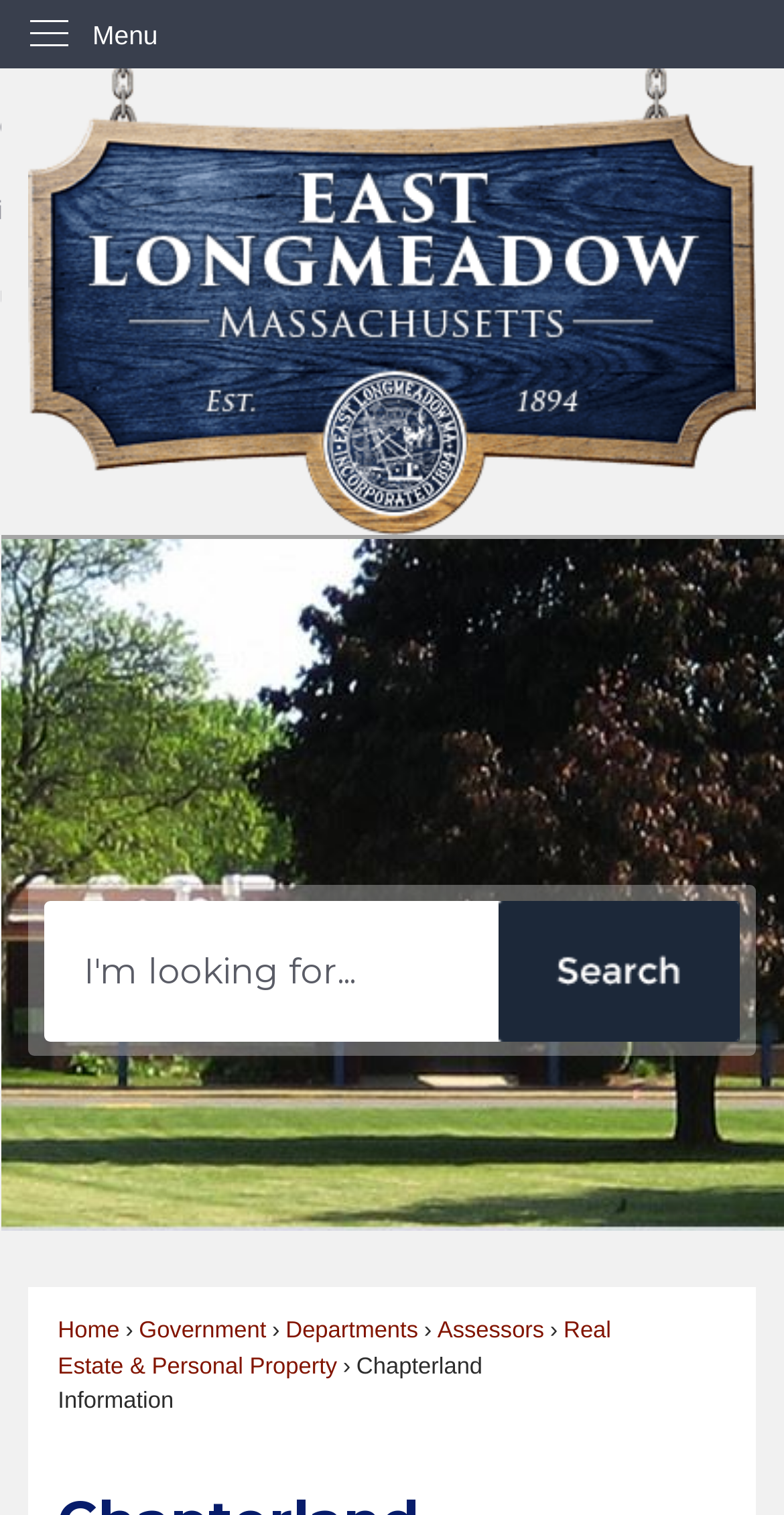Create a detailed description of the webpage's content and layout.

The webpage is the official website of Chapterland Information in East Longmeadow, MA. At the top-left corner, there is a "Skip to Main Content" link. Next to it, a vertical menu is located, with a "Menu" label. 

Below the menu, a prominent "Click to Home" heading is displayed, accompanied by a link and an image with the same label. This element spans almost the entire width of the page.

On the right side of the page, a complementary section is situated, which contains a search region. The search region has a status indicator, a required search textbox, and a search button with an image. The search button is positioned to the right of the textbox.

Below the search region, there are five links: "Home", "Government", "Departments", "Assessors", and "Real Estate & Personal Property". These links are arranged horizontally and take up most of the page's width.

At the bottom of the page, a "Chapterland Information" static text is displayed, which seems to be a footer element.